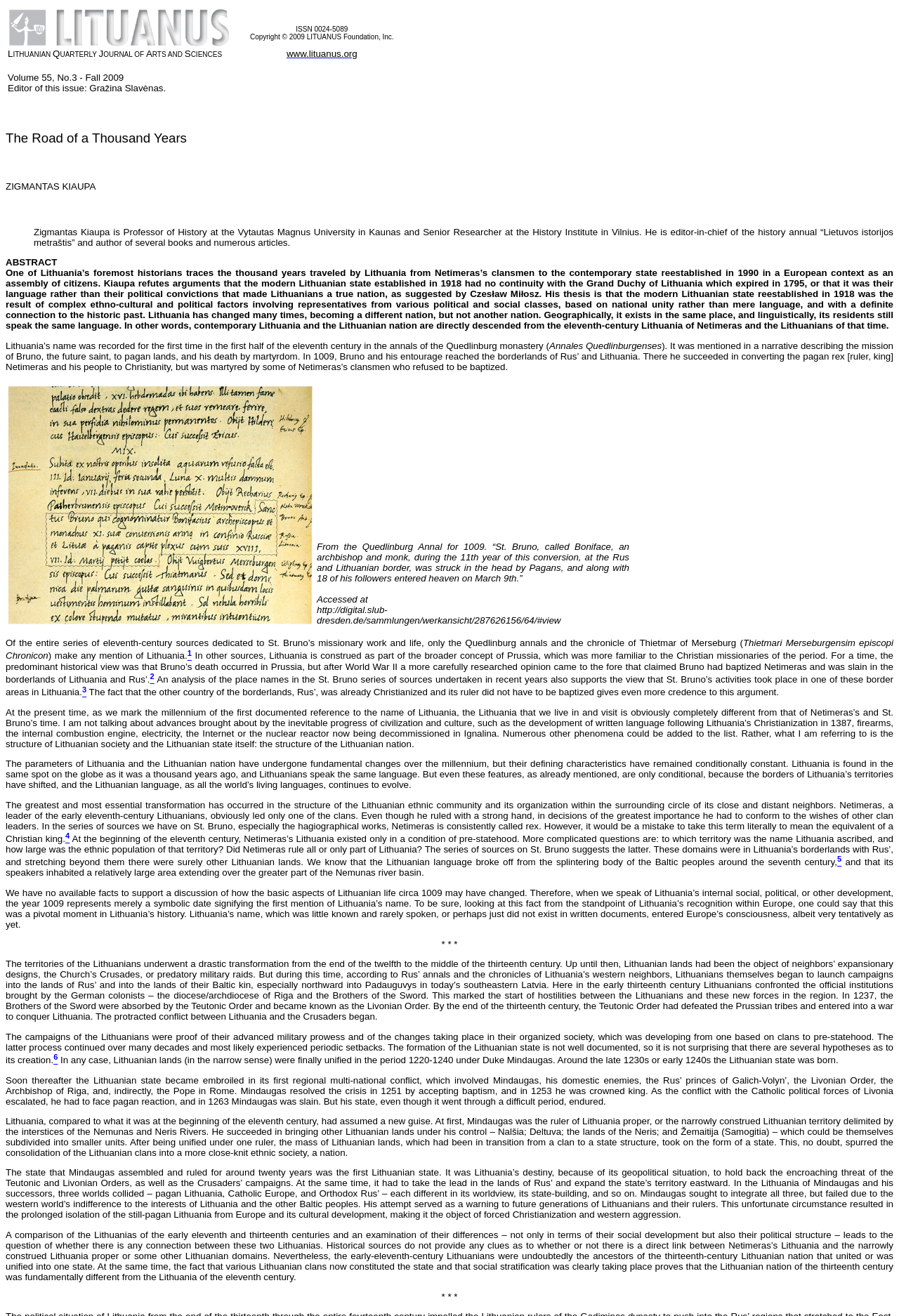Locate the bounding box of the UI element with the following description: "www.lituanus.org".

[0.319, 0.037, 0.397, 0.045]